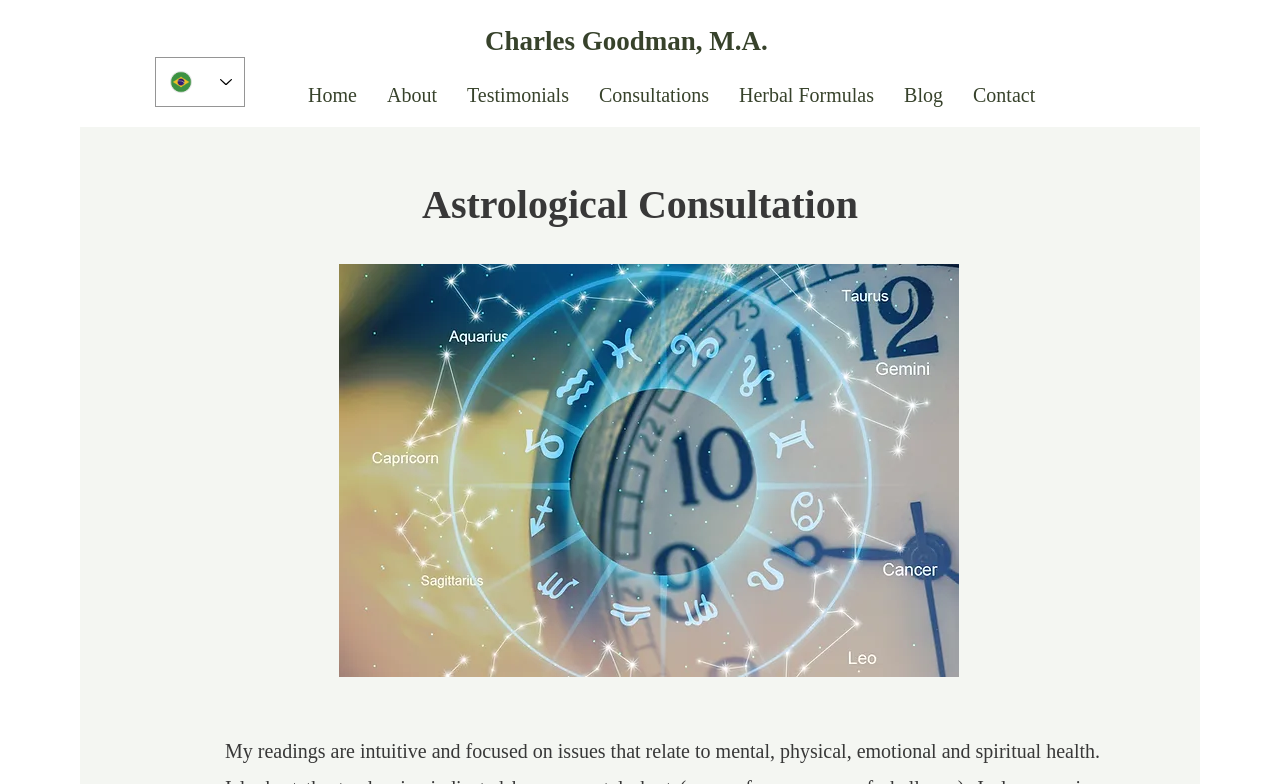How many navigation links are available on this website?
Please provide a single word or phrase as your answer based on the screenshot.

8